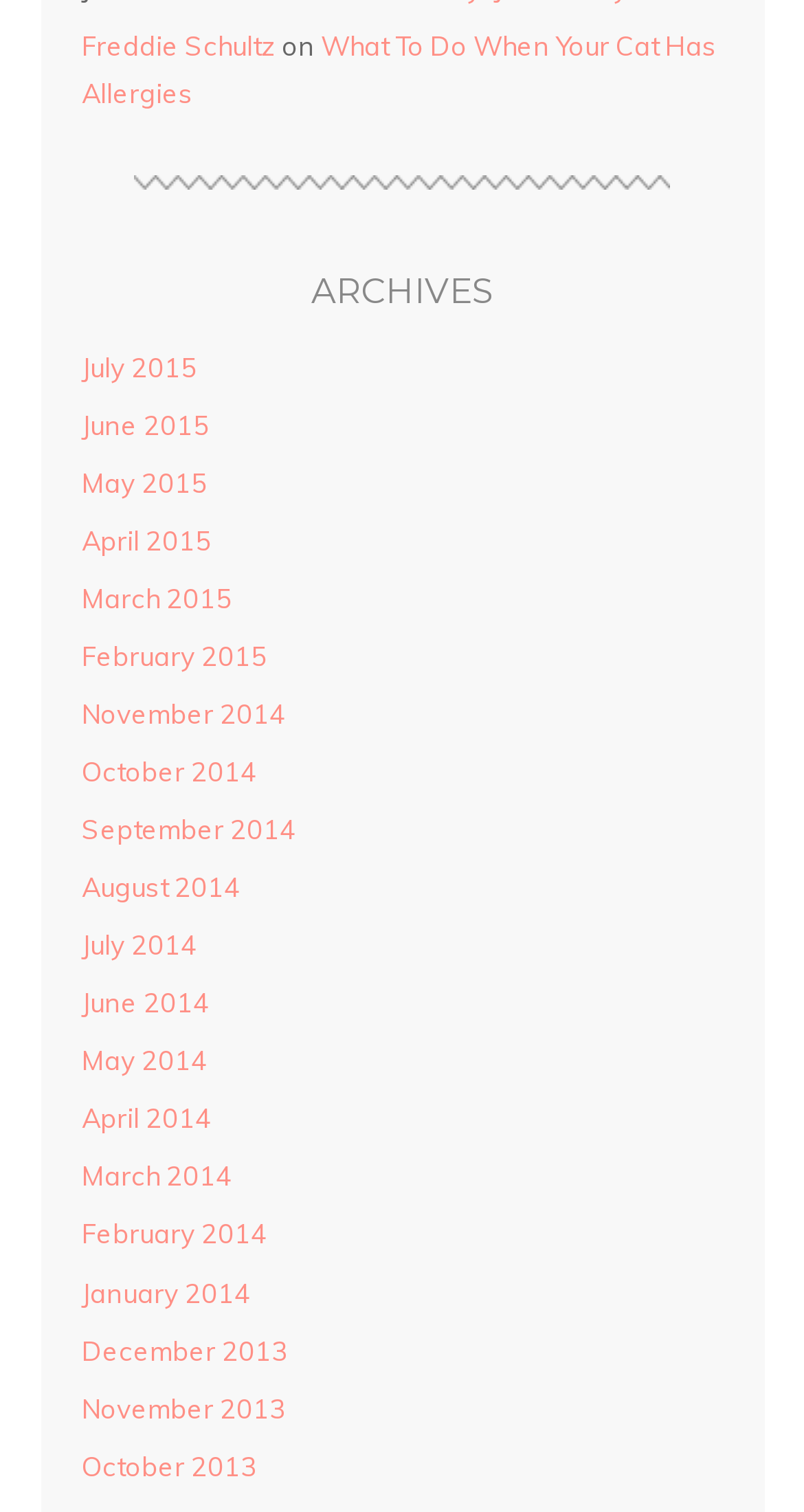Using the format (top-left x, top-left y, bottom-right x, bottom-right y), and given the element description, identify the bounding box coordinates within the screenshot: May 2014

[0.101, 0.691, 0.258, 0.712]